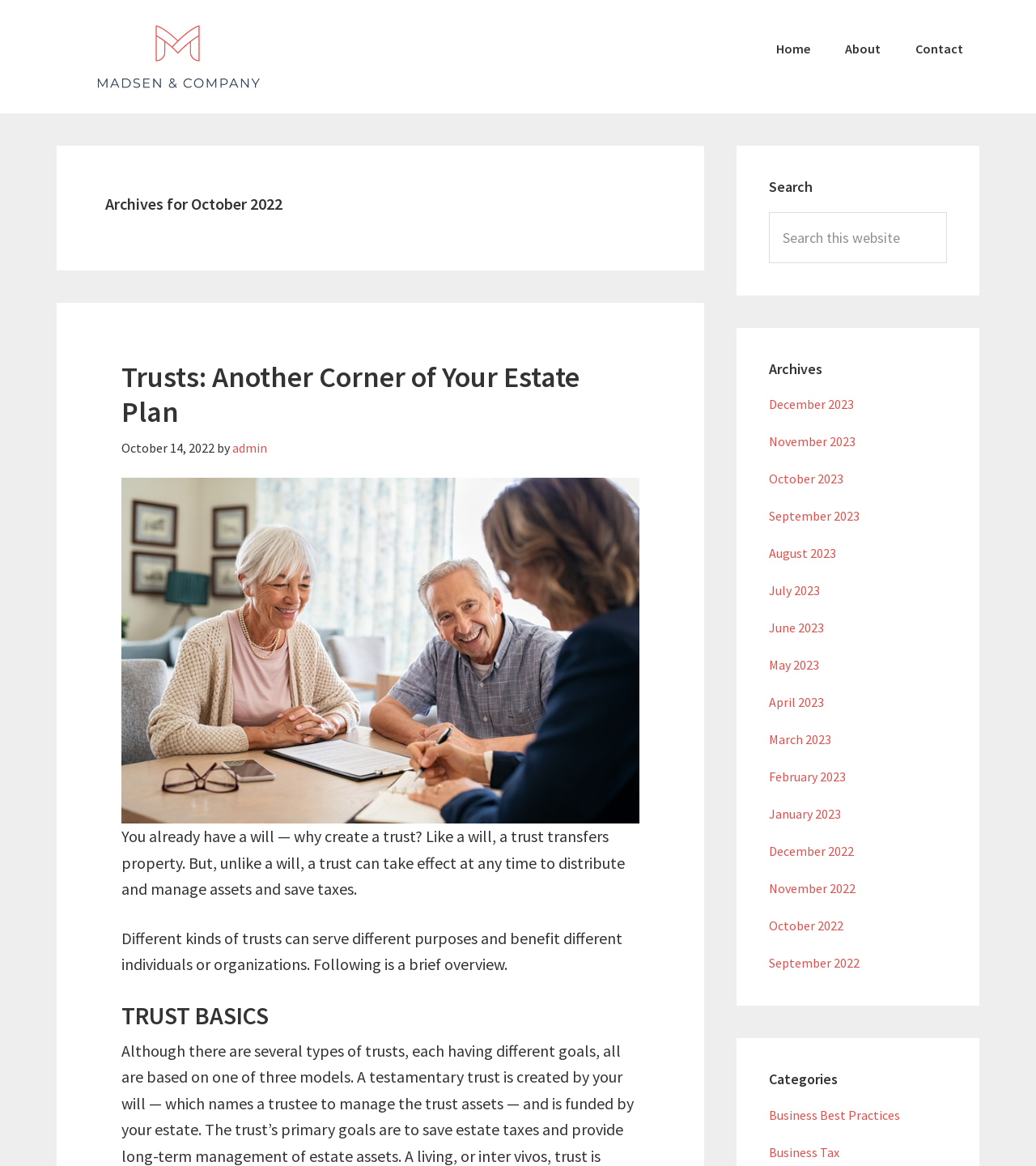What is the topic of the article? Please answer the question using a single word or phrase based on the image.

Trusts